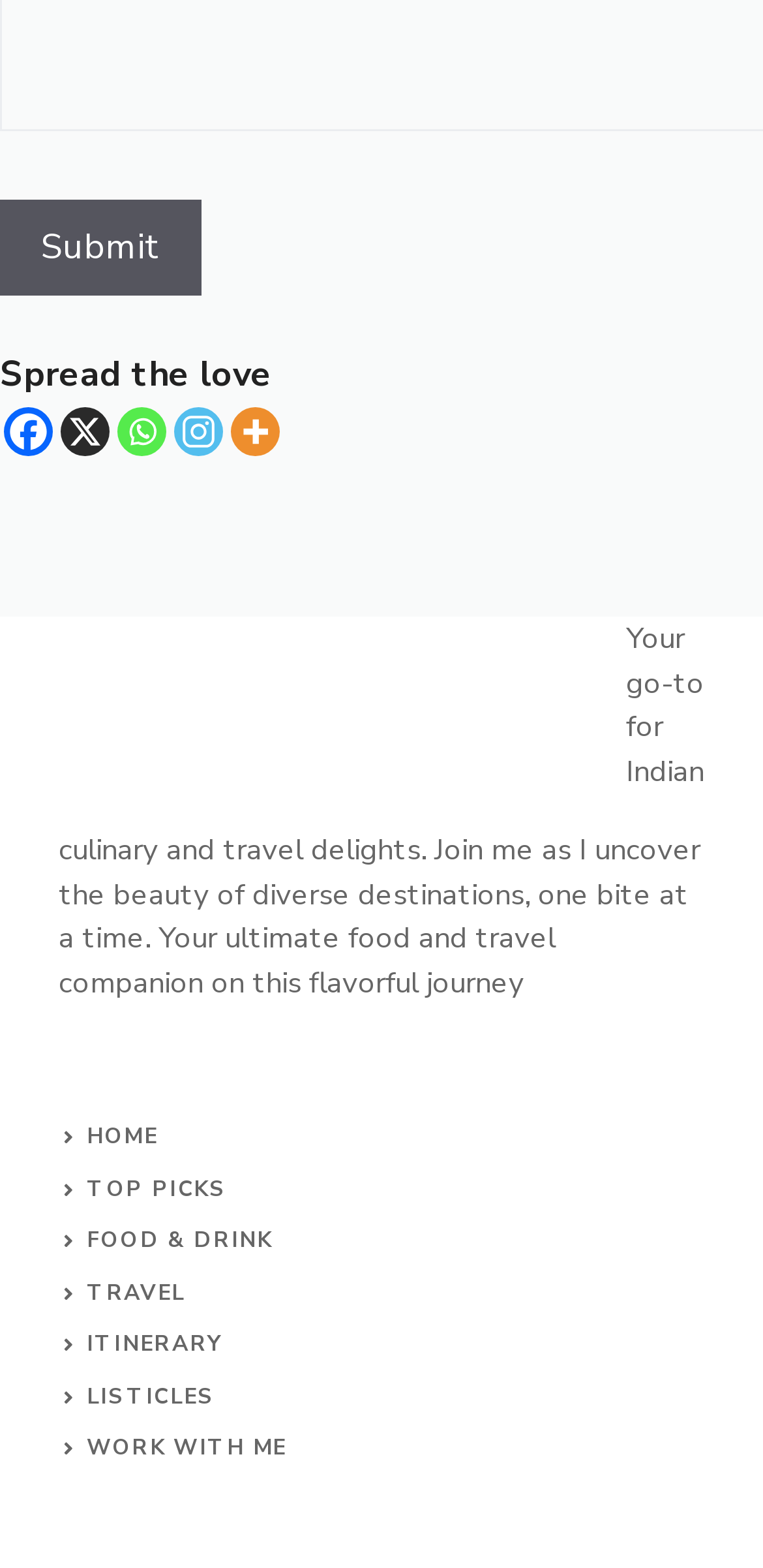Answer the question with a brief word or phrase:
What type of content can be found on this website?

Articles and lists